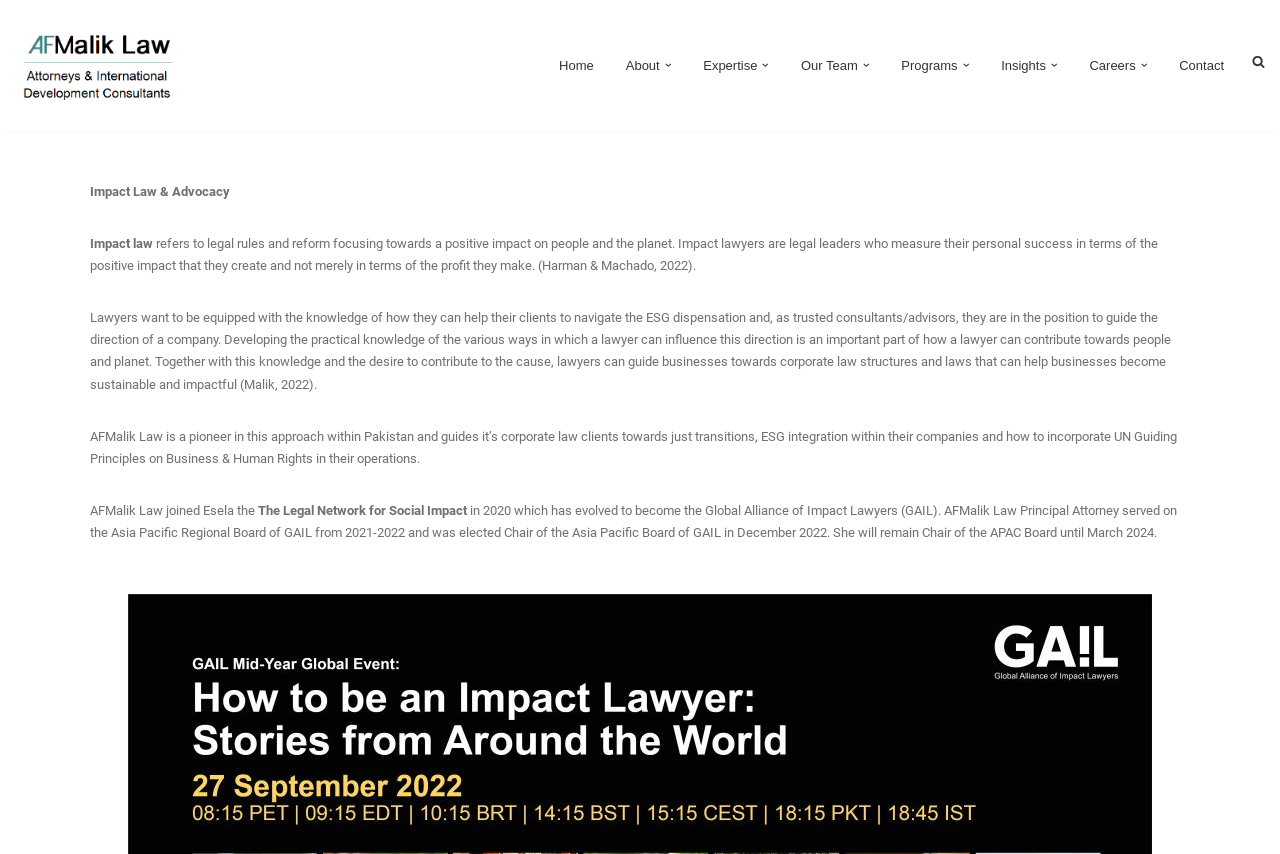What is the purpose of a lawyer in impact law?
Answer the question with a detailed explanation, including all necessary information.

The webpage states that lawyers can guide businesses towards corporate law structures and laws that can help businesses become sustainable and impactful. This is mentioned in the third paragraph of the webpage.